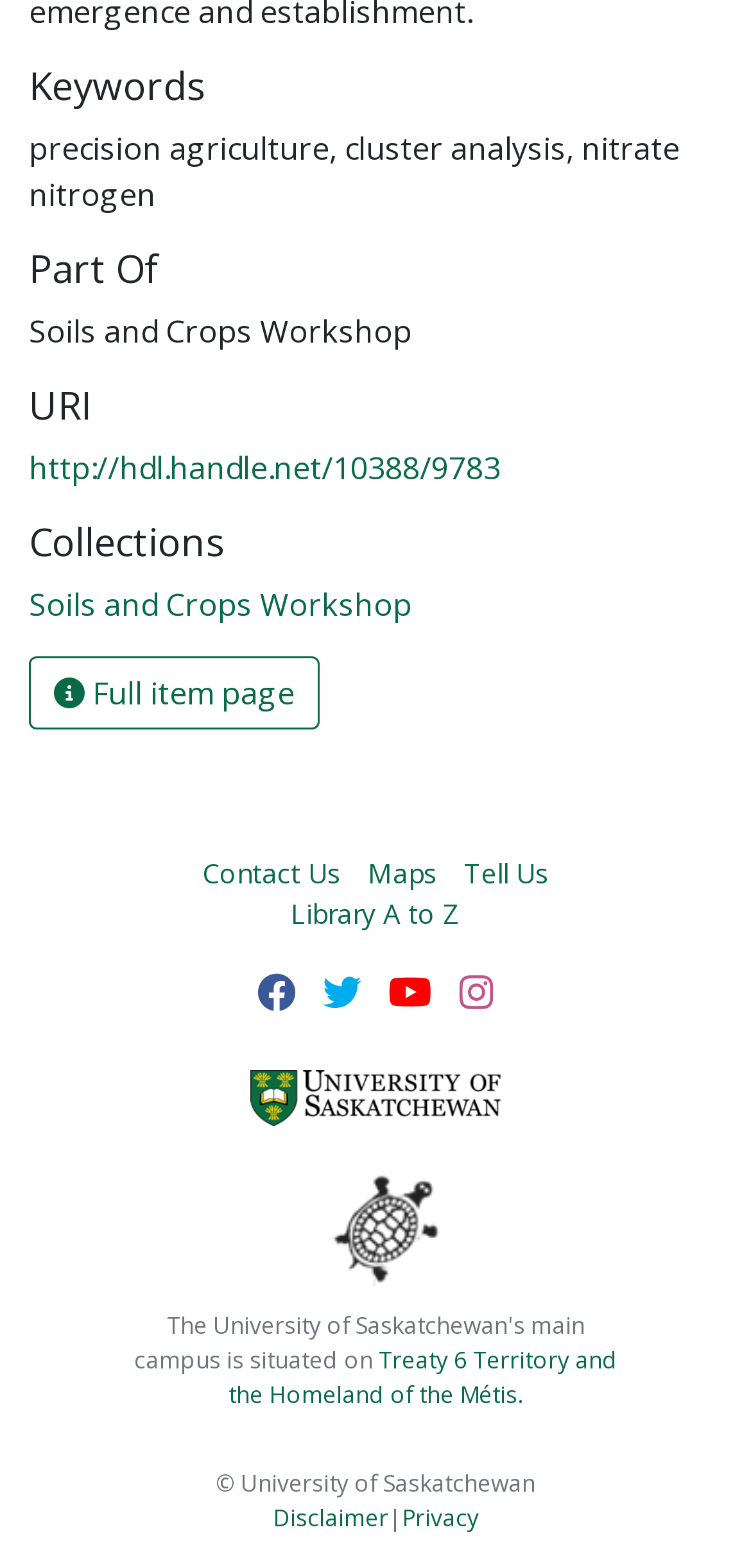What is the territory mentioned at the bottom of the webpage?
Respond with a short answer, either a single word or a phrase, based on the image.

Treaty 6 Territory and the Homeland of the Métis